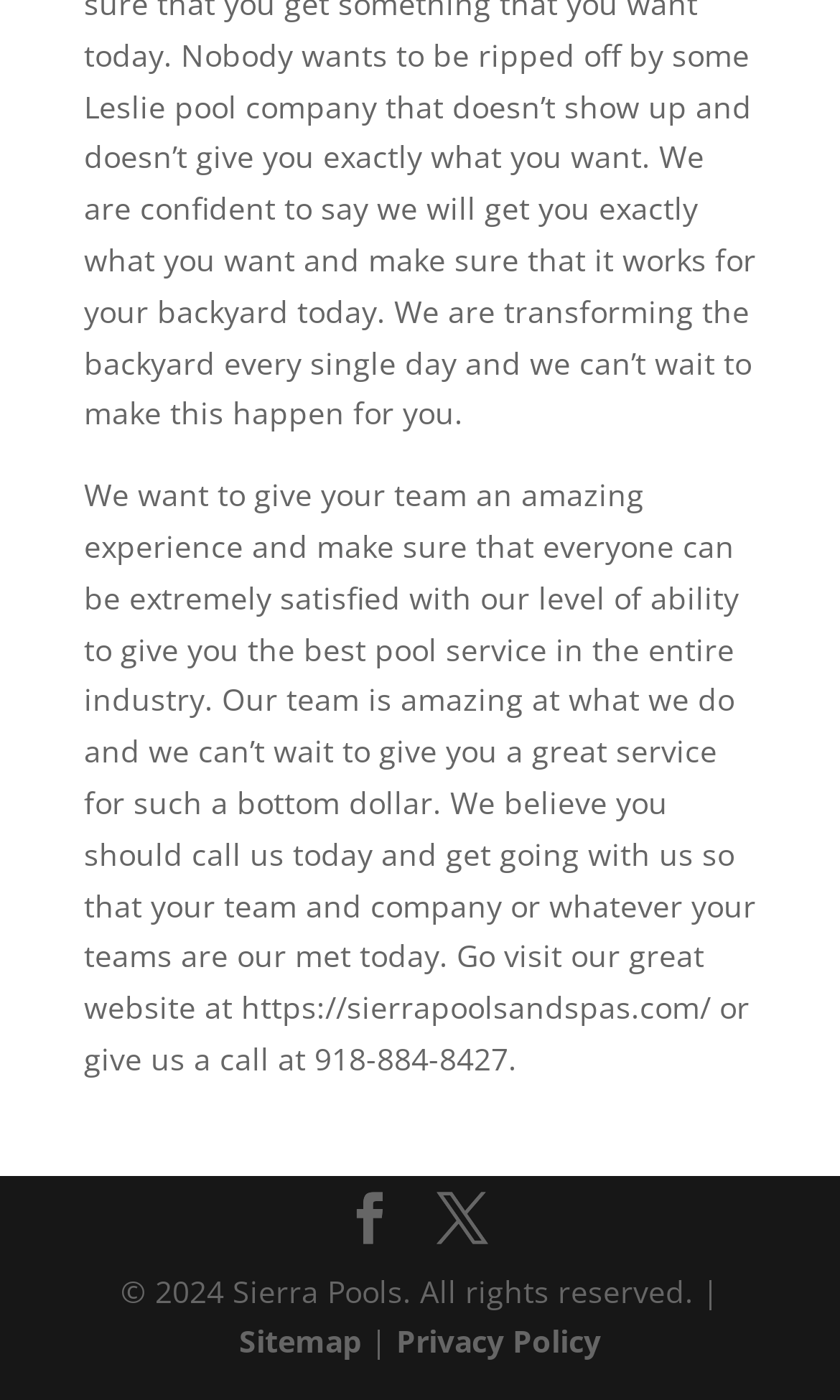Please find the bounding box for the UI component described as follows: "Privacy Policy".

[0.472, 0.944, 0.715, 0.973]